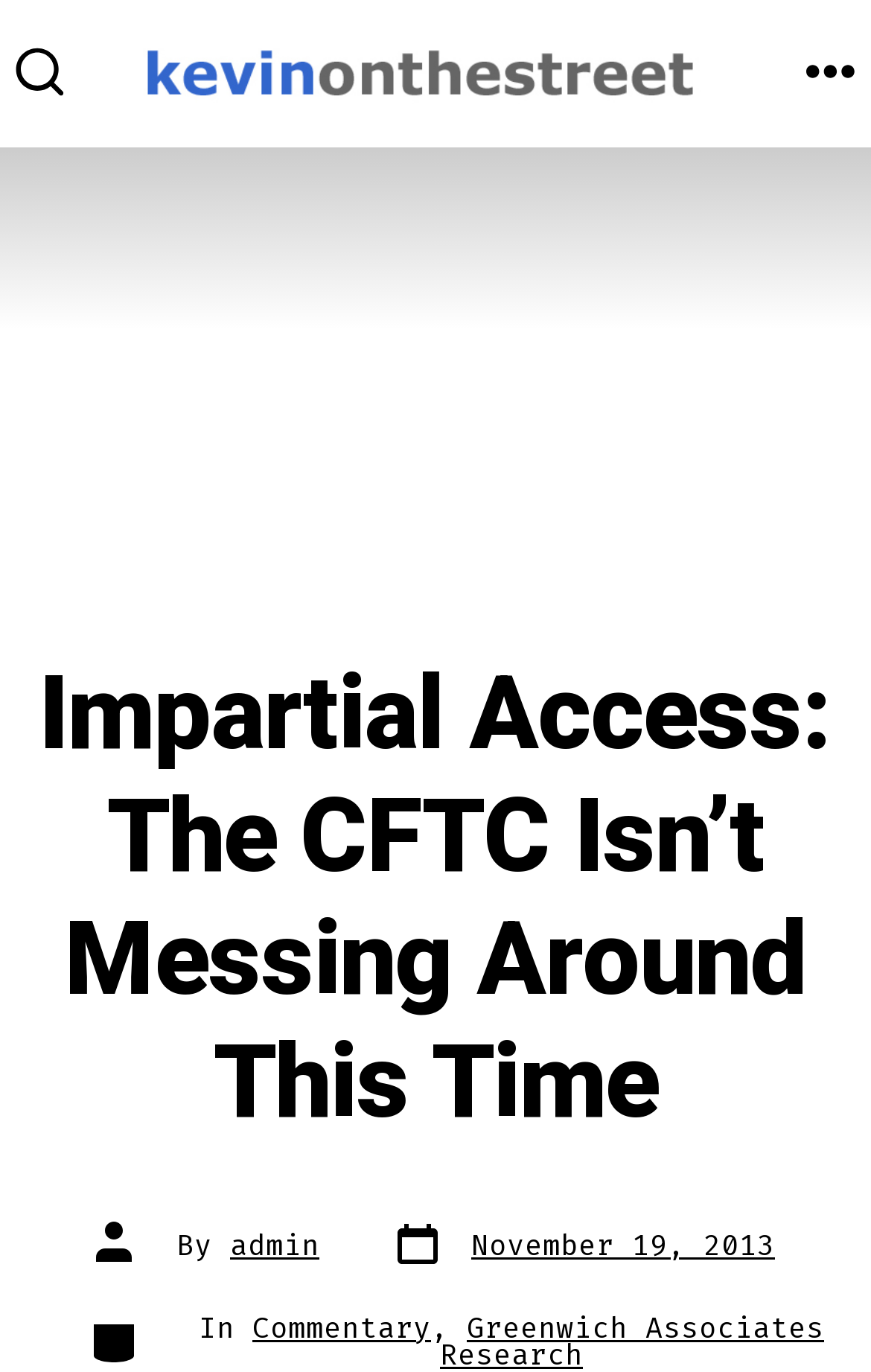What is the name of the blog?
Carefully analyze the image and provide a detailed answer to the question.

I found the blog name by looking at the top of the webpage, where the main heading is located. The text 'Kevin on the Street' is displayed prominently, indicating that it is the name of the blog.